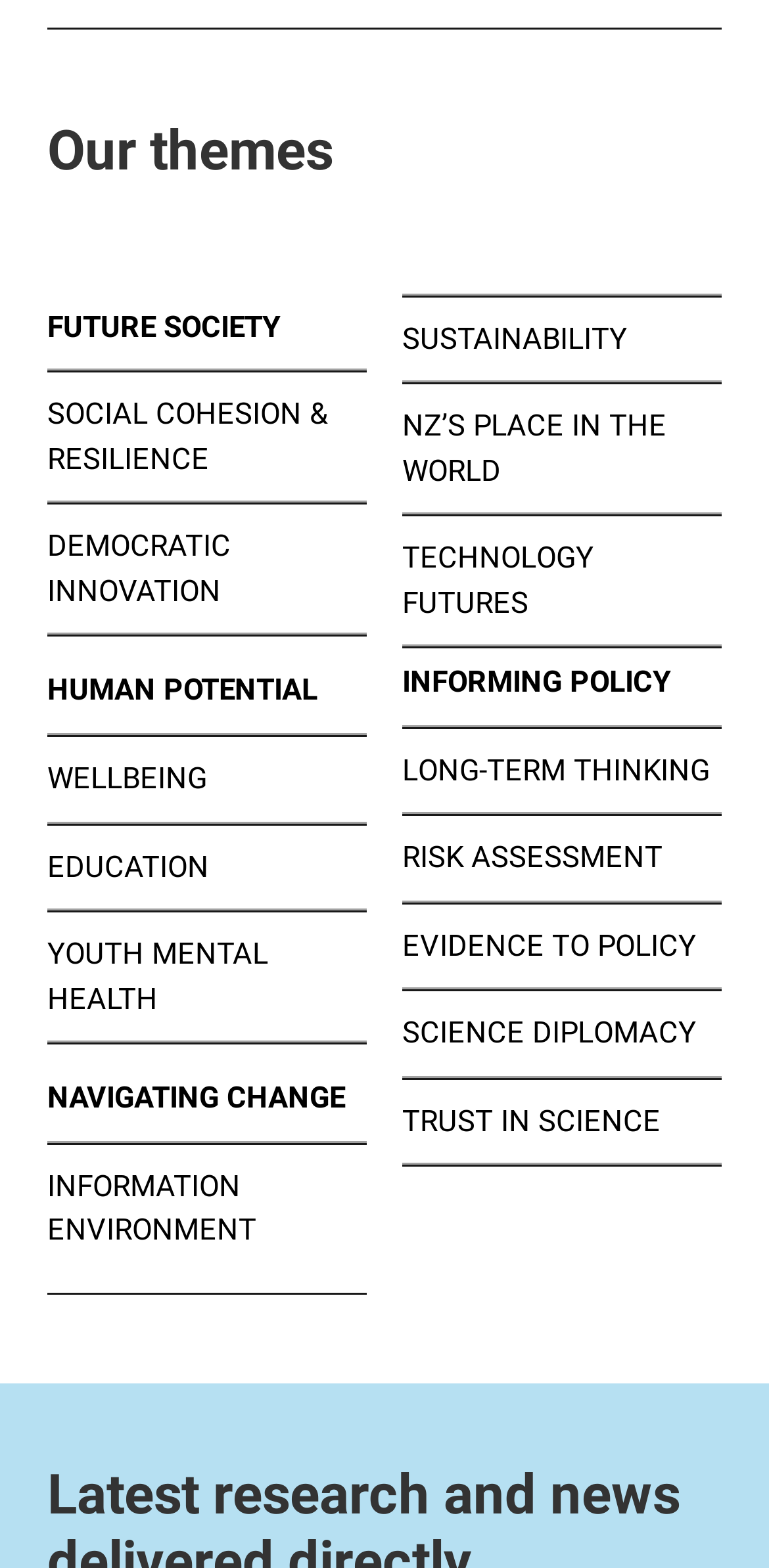Using the element description provided, determine the bounding box coordinates in the format (top-left x, top-left y, bottom-right x, bottom-right y). Ensure that all values are floating point numbers between 0 and 1. Element description: NZ’s place in the world

[0.523, 0.26, 0.867, 0.311]